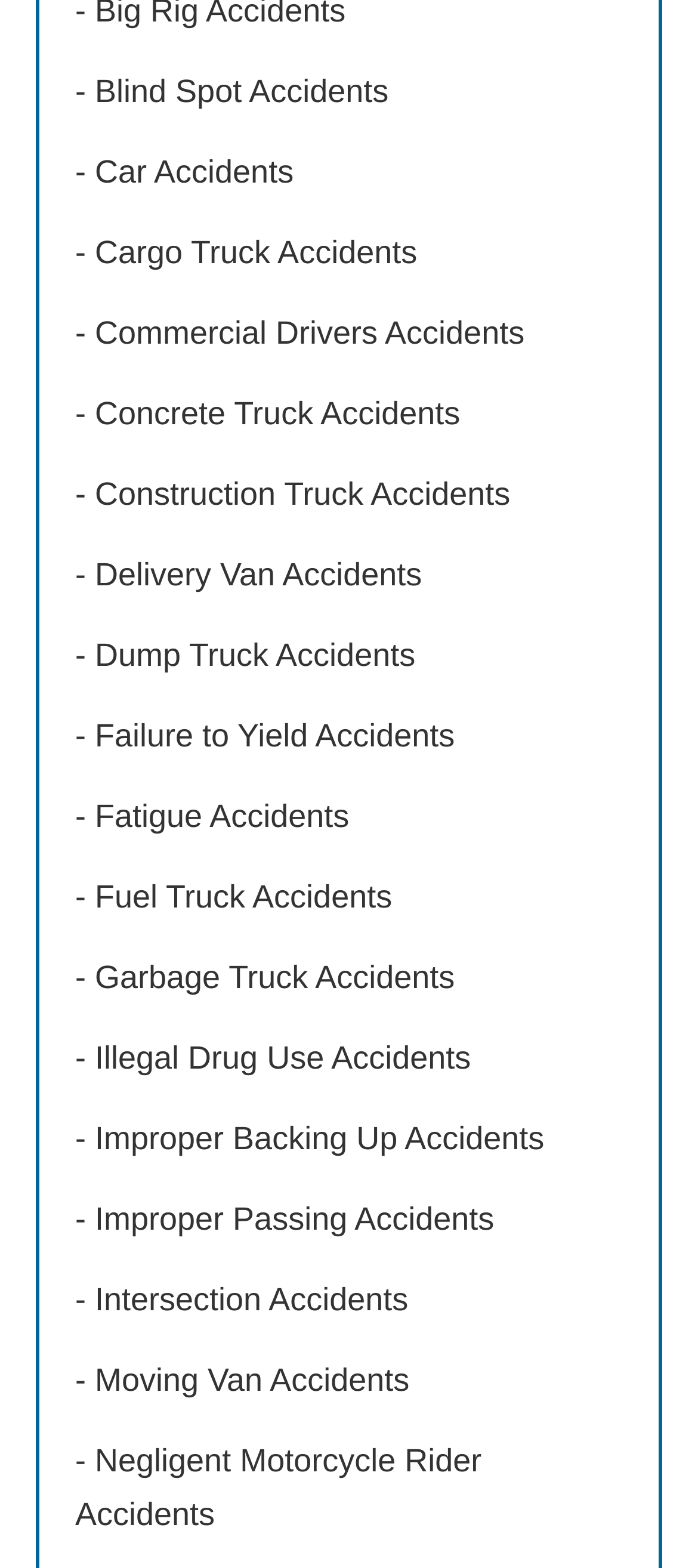Using the description: "Fatigue Accidents", determine the UI element's bounding box coordinates. Ensure the coordinates are in the format of four float numbers between 0 and 1, i.e., [left, top, right, bottom].

[0.108, 0.509, 0.5, 0.532]